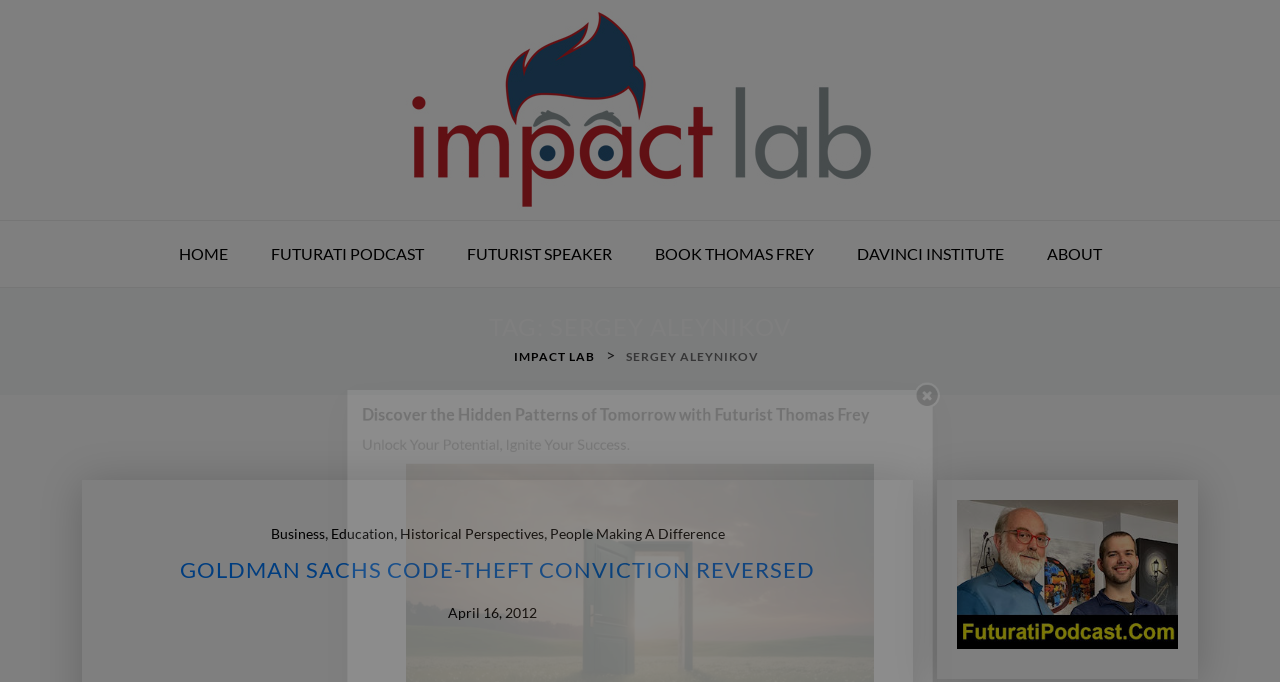By analyzing the image, answer the following question with a detailed response: What is the name of the podcast?

I found the answer by looking at the link 'FUTURATI PODCAST' in the navigation menu, which suggests that it is a podcast related to the website's content.